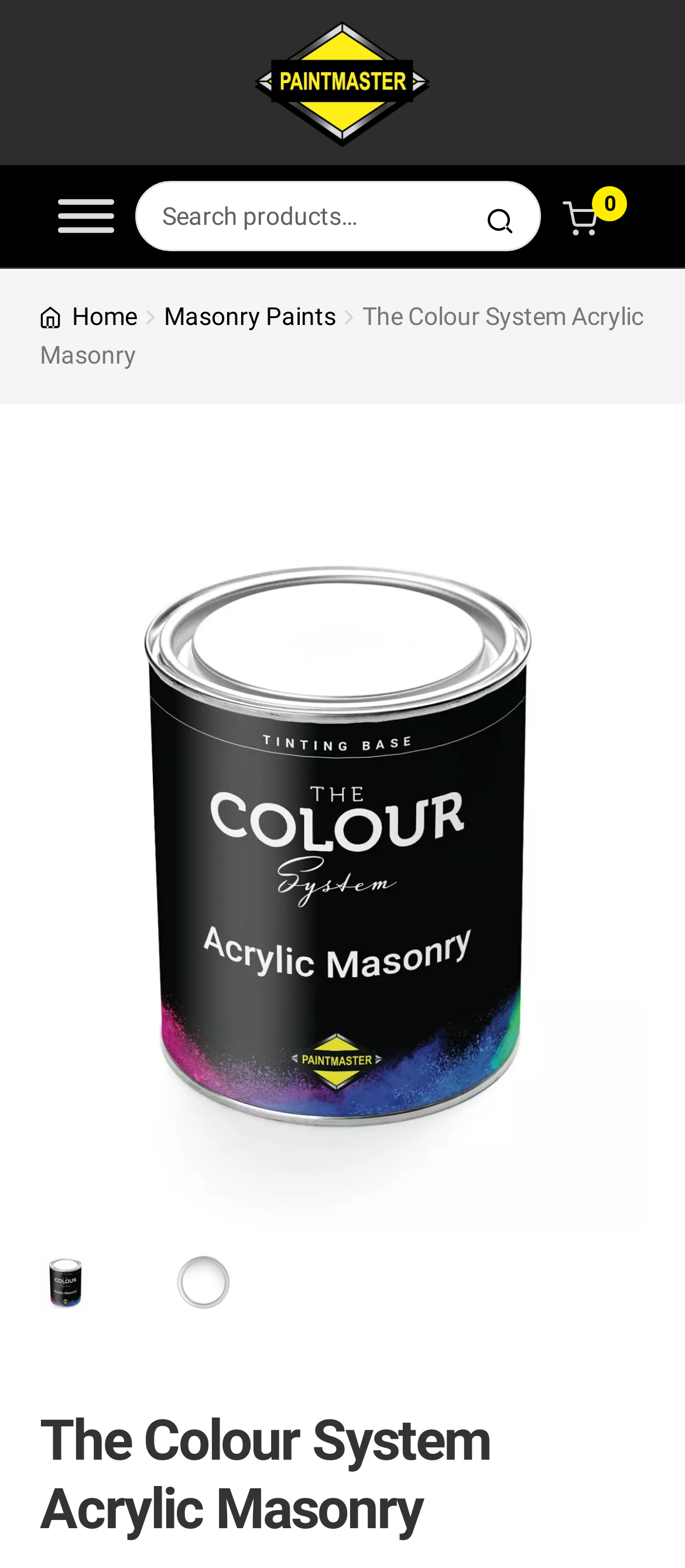Provide a thorough summary of the webpage.

The webpage is about The Colour System Acrylic Masonry Paint, which is a product offered by Paintmaster. At the top left corner, there is a Paintmaster logo, which is an image. Below the logo, there is a handheld navigation menu and a search bar. The search bar has a text input field and a search button. 

To the right of the search bar, there is a link with a number, possibly indicating the number of items in a cart. Below the search bar, there is a breadcrumbs navigation menu, which shows the current page's location in the website's hierarchy. The breadcrumbs menu starts with a "Home" link, followed by a "Masonry Paints" link, and finally the current page, "The Colour System Acrylic Masonry". 

Below the breadcrumbs menu, there is a large link with an image, which is likely the product image of the Acrylic Masonry Paint. The image takes up most of the width of the page. Below the product image, there are two smaller images, one showing the approximate color of the paint. 

At the very bottom of the page, there is a heading with the same title as the page, "The Colour System Acrylic Masonry".